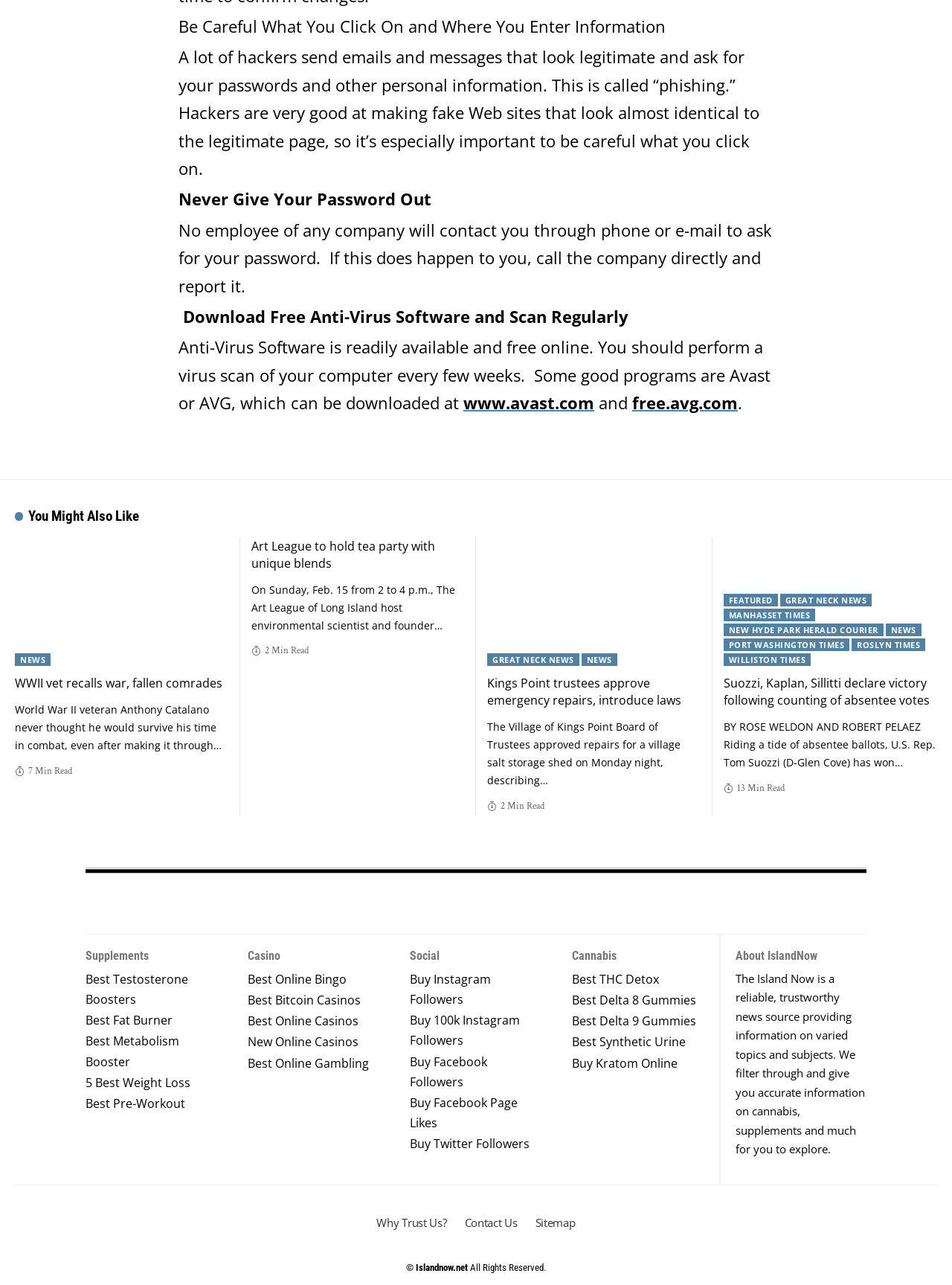Can you specify the bounding box coordinates of the area that needs to be clicked to fulfill the following instruction: "Read 'Suozzi, Kaplan, Sillitti declare victory following counting of absentee votes'"?

[0.76, 0.525, 0.984, 0.552]